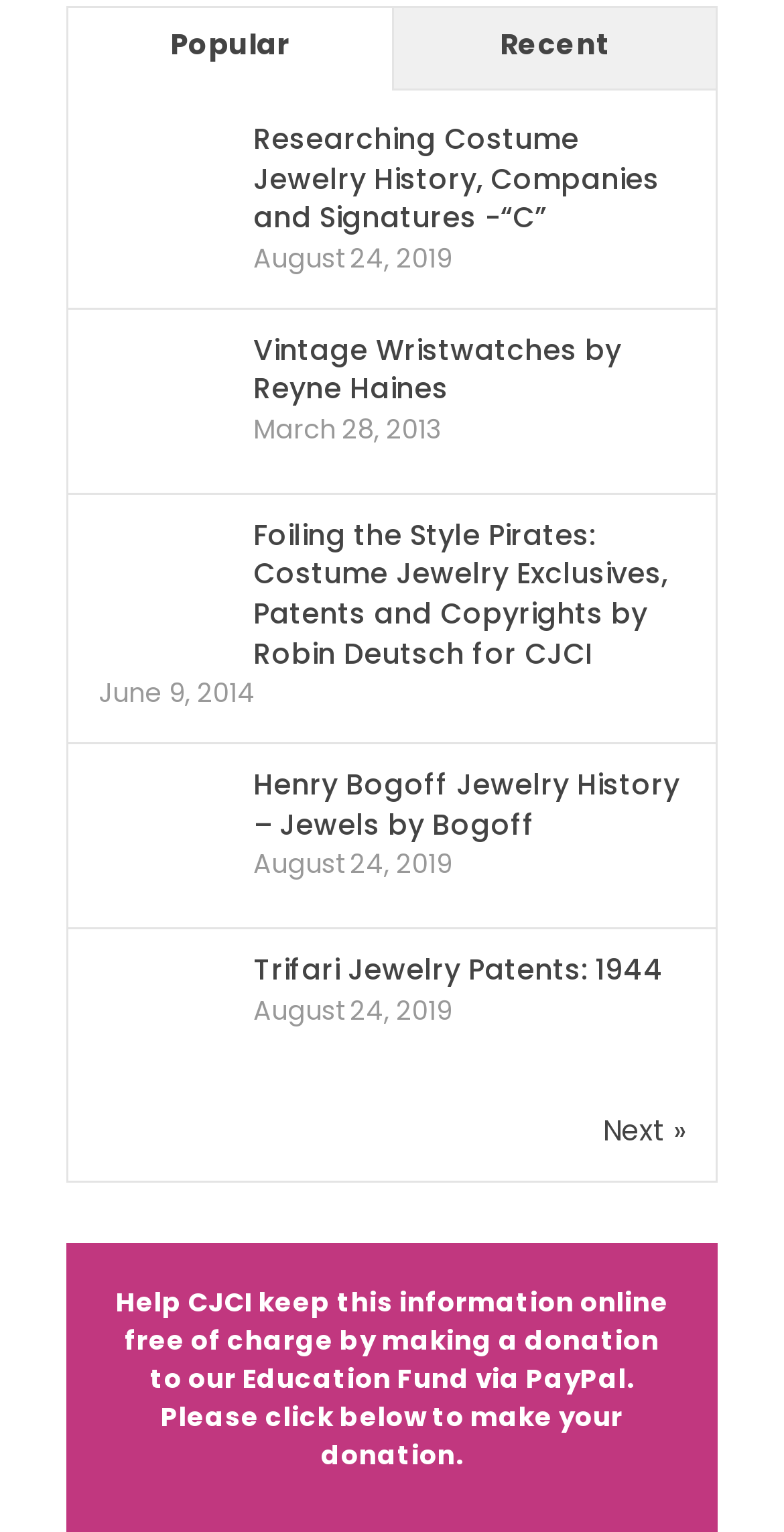What is the purpose of the donation request?
Kindly give a detailed and elaborate answer to the question.

The donation request at the bottom of the webpage is to support the Education Fund via PayPal, which suggests that the purpose of the donation is to keep the information on the website online free of charge.